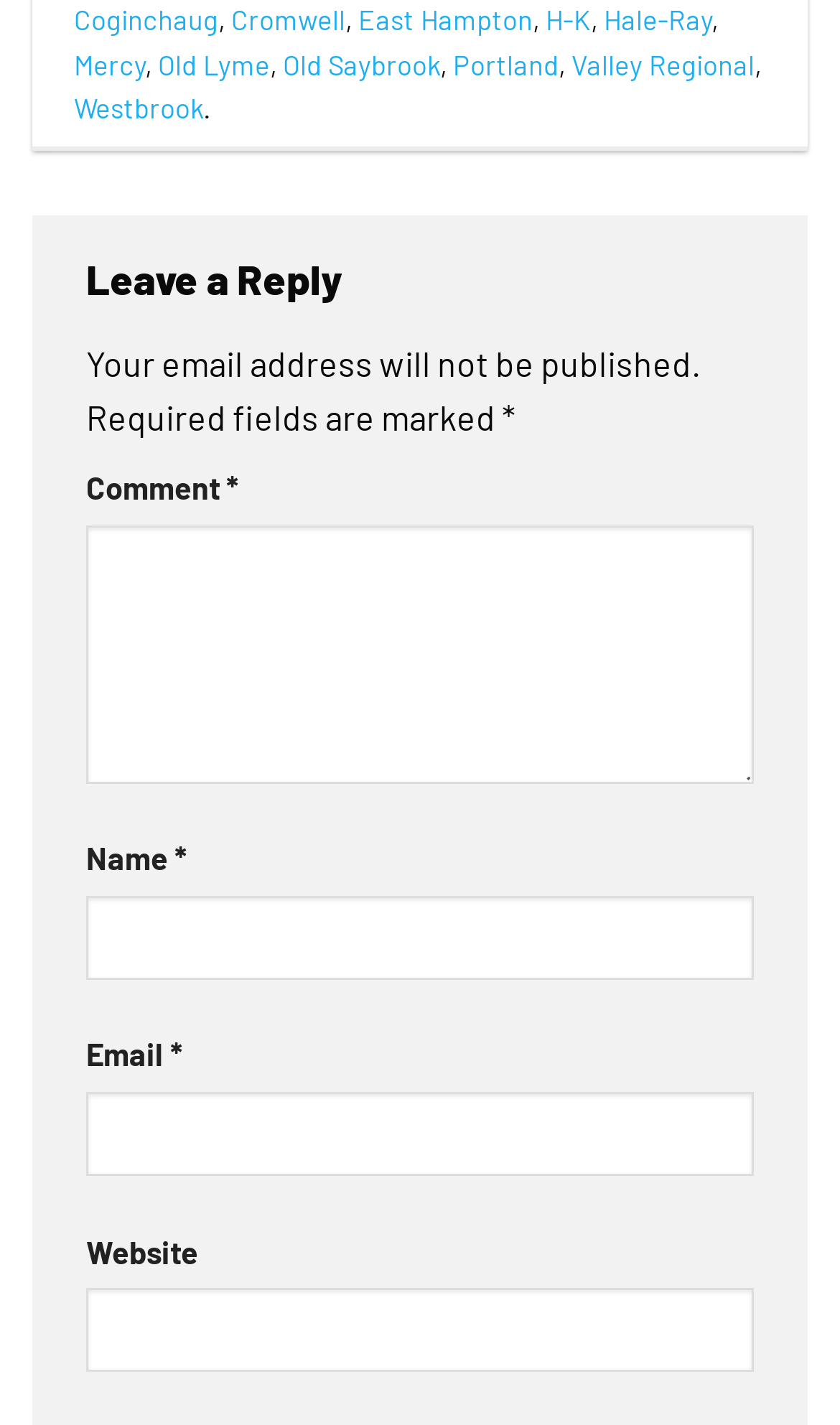Using the provided element description "parent_node: Website name="url"", determine the bounding box coordinates of the UI element.

[0.103, 0.904, 0.897, 0.963]